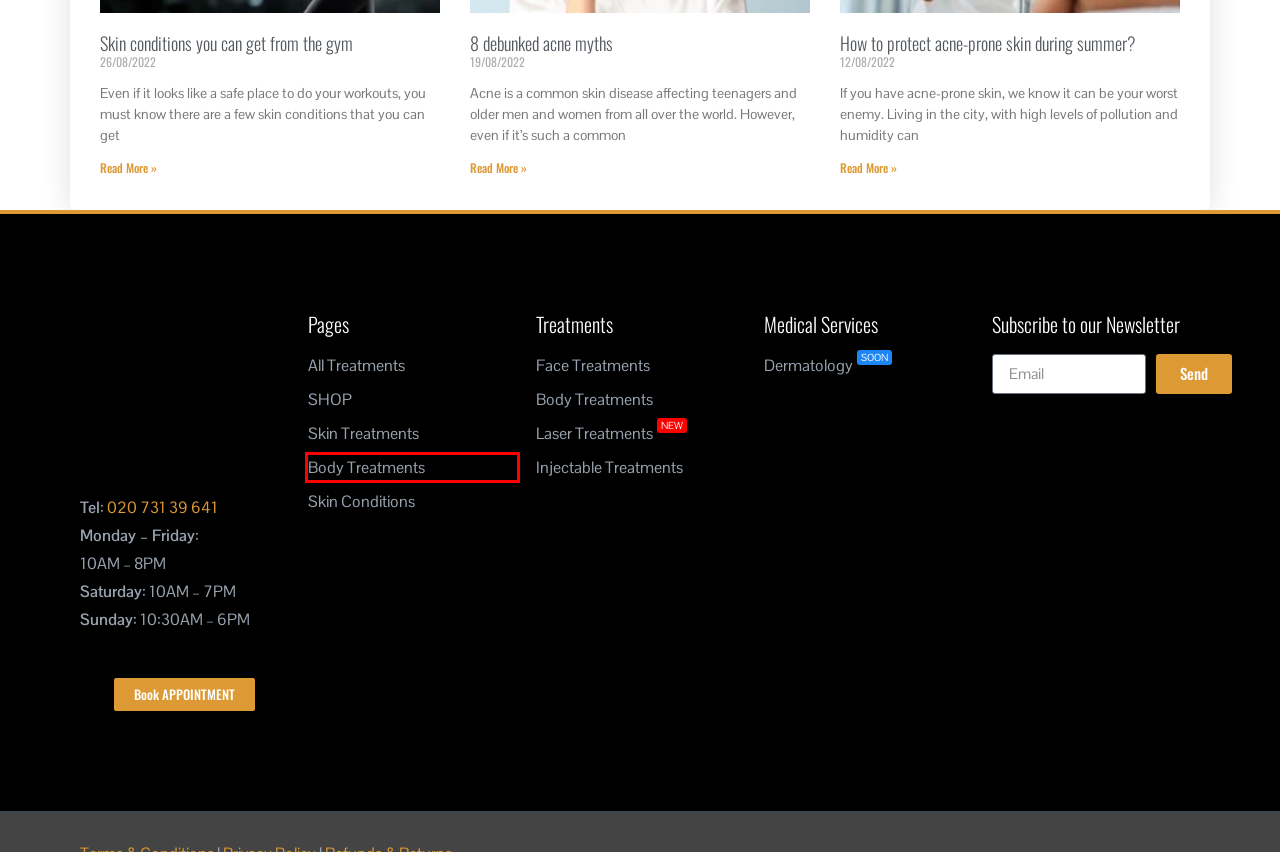You are given a screenshot depicting a webpage with a red bounding box around a UI element. Select the description that best corresponds to the new webpage after clicking the selected element. Here are the choices:
A. Learn about Skin Conditions - Skinglow Clinic
B. Professional Laser Treatments - Skinglow Clinic
C. Skinglow Clinic - Skinglow Clinic
D. 8 debunked acne myths - Skinglow Clinic
E. Refunds & Returns - Skinglow Clinic
F. Skinglow body treatments - Skinglow Clinic
G. Injectable treatments - Skinglow Clinic
H. Facial Treatments - Skinglow Clinic

F